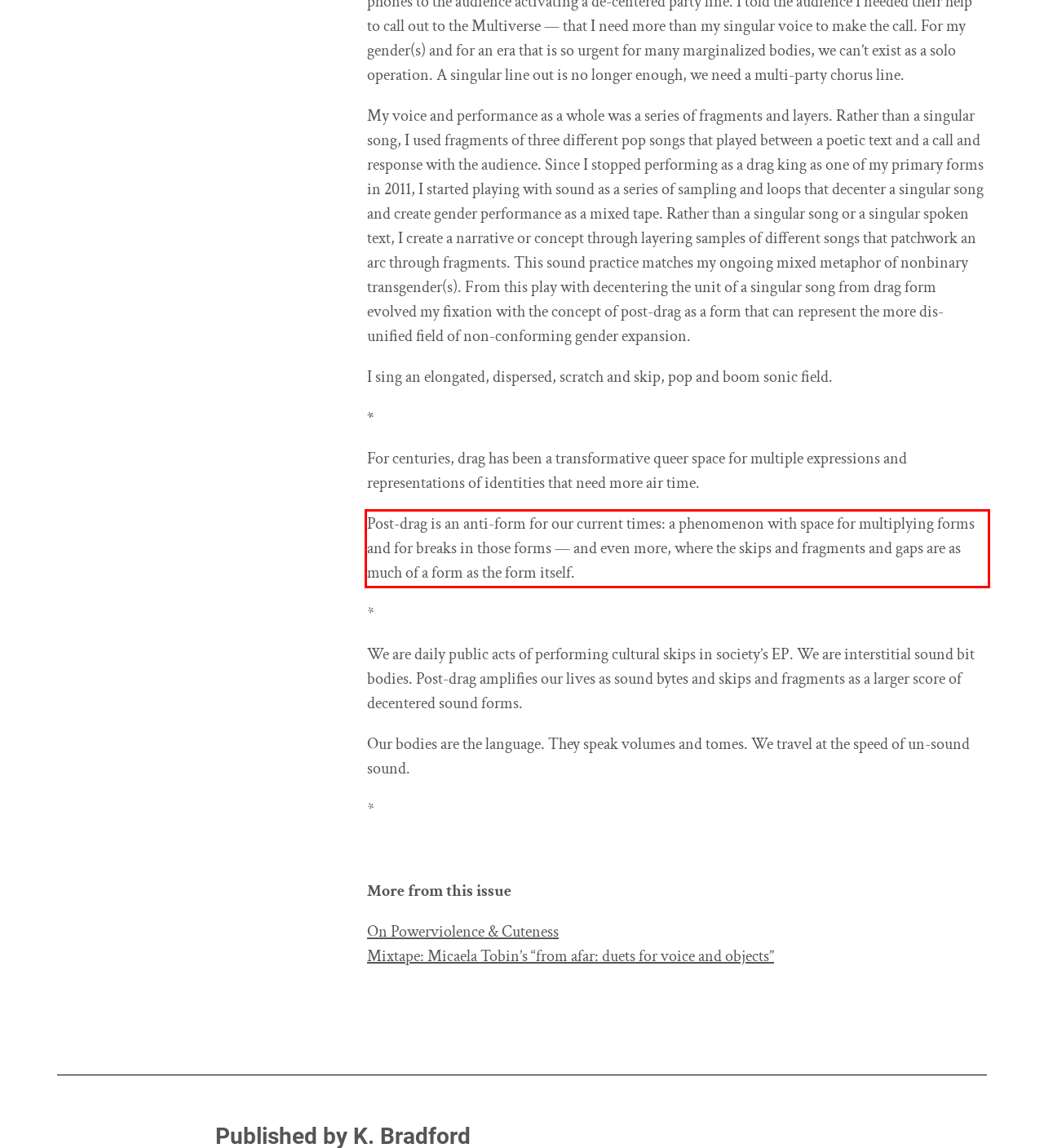You are given a screenshot with a red rectangle. Identify and extract the text within this red bounding box using OCR.

Post-drag is an anti-form for our current times: a phenomenon with space for multiplying forms and for breaks in those forms — and even more, where the skips and fragments and gaps are as much of a form as the form itself.